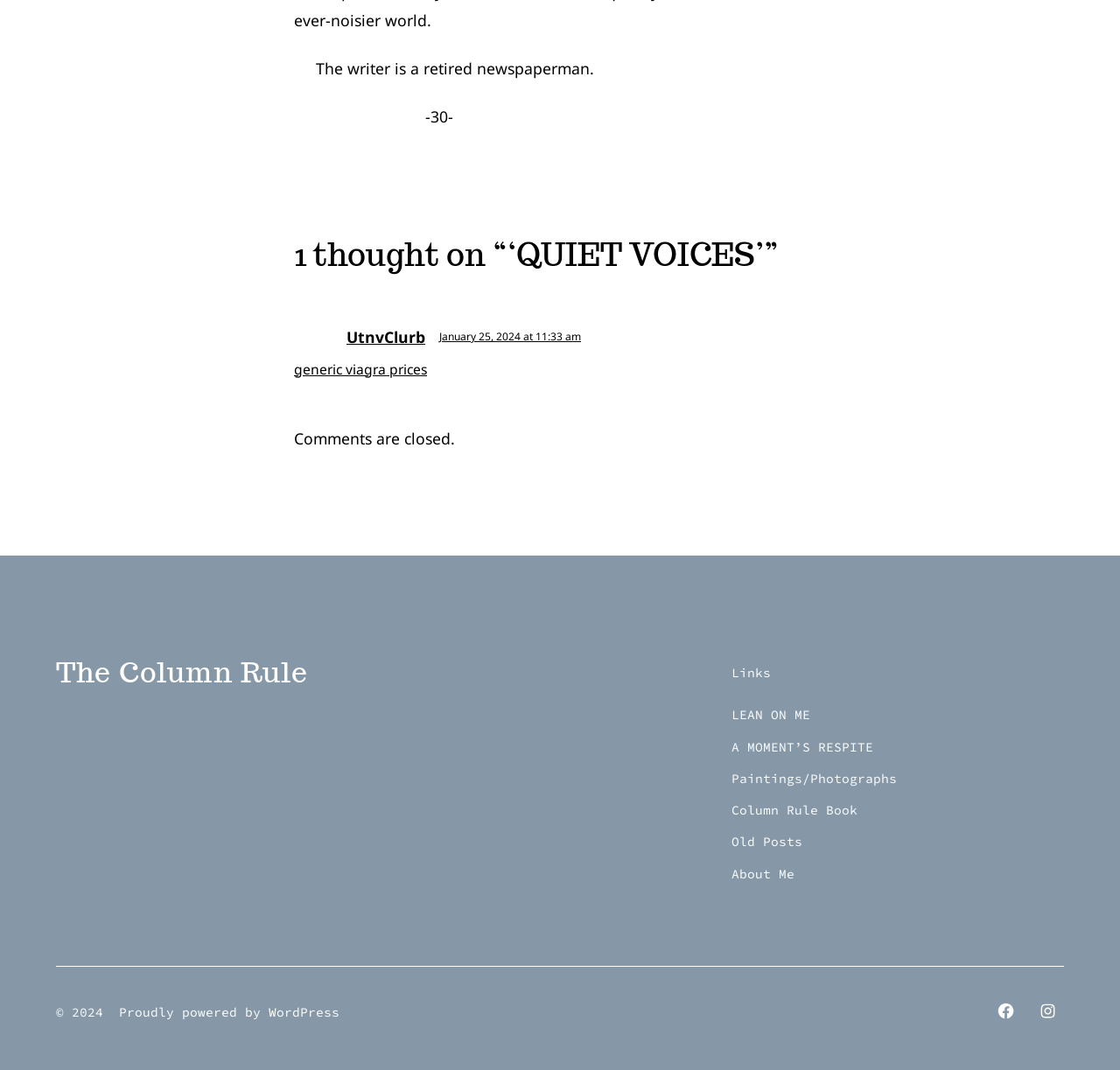Please specify the bounding box coordinates of the region to click in order to perform the following instruction: "check the post date".

[0.392, 0.306, 0.519, 0.325]